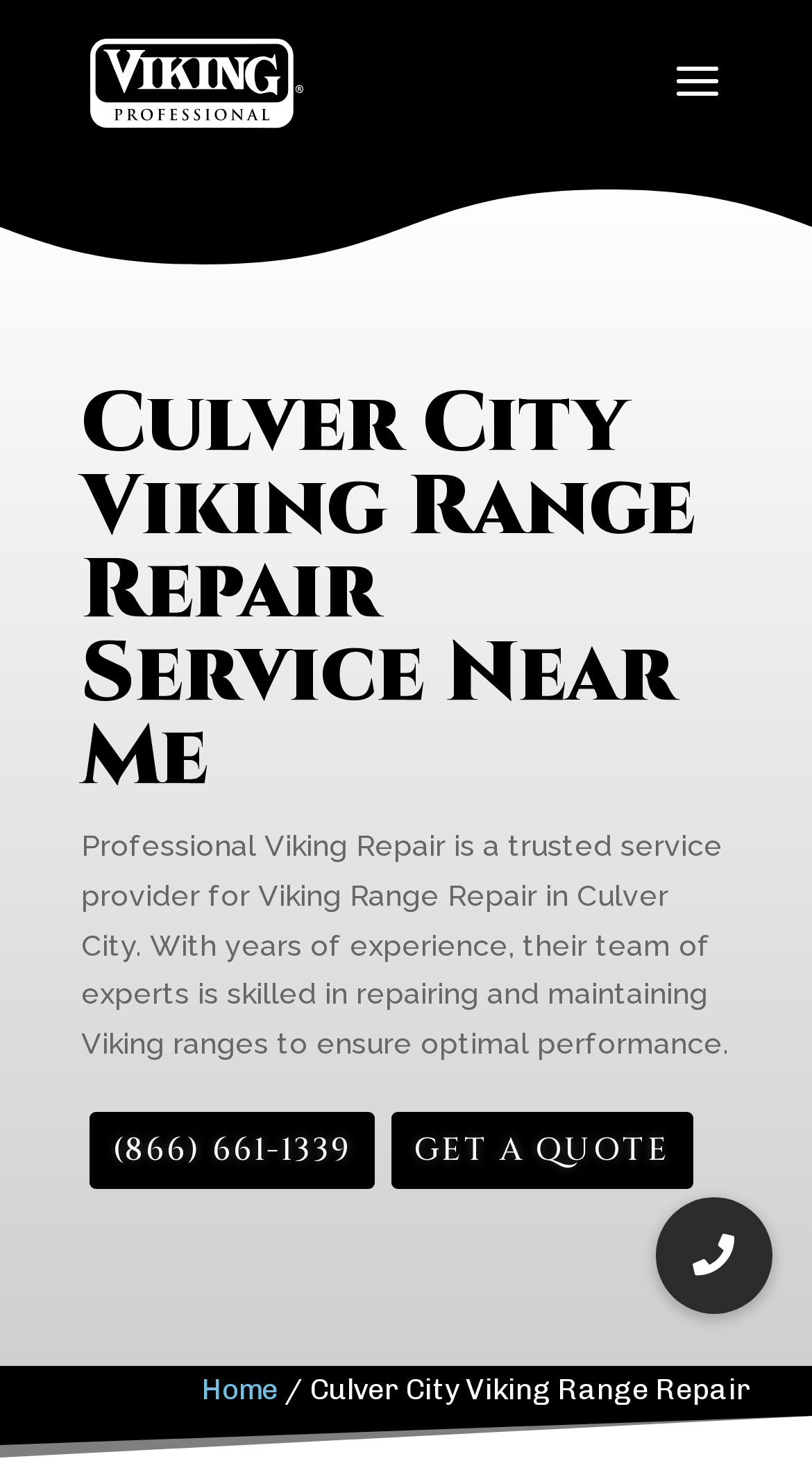What is the location where the company provides its repair services?
Please give a detailed and elaborate explanation in response to the question.

The answer can be found by looking at the heading element with the text 'Culver City Viking Range Repair Service Near Me' and the static text element with the text 'Viking Range Repair in Culver City', indicating that the company provides its repair services in Culver City.